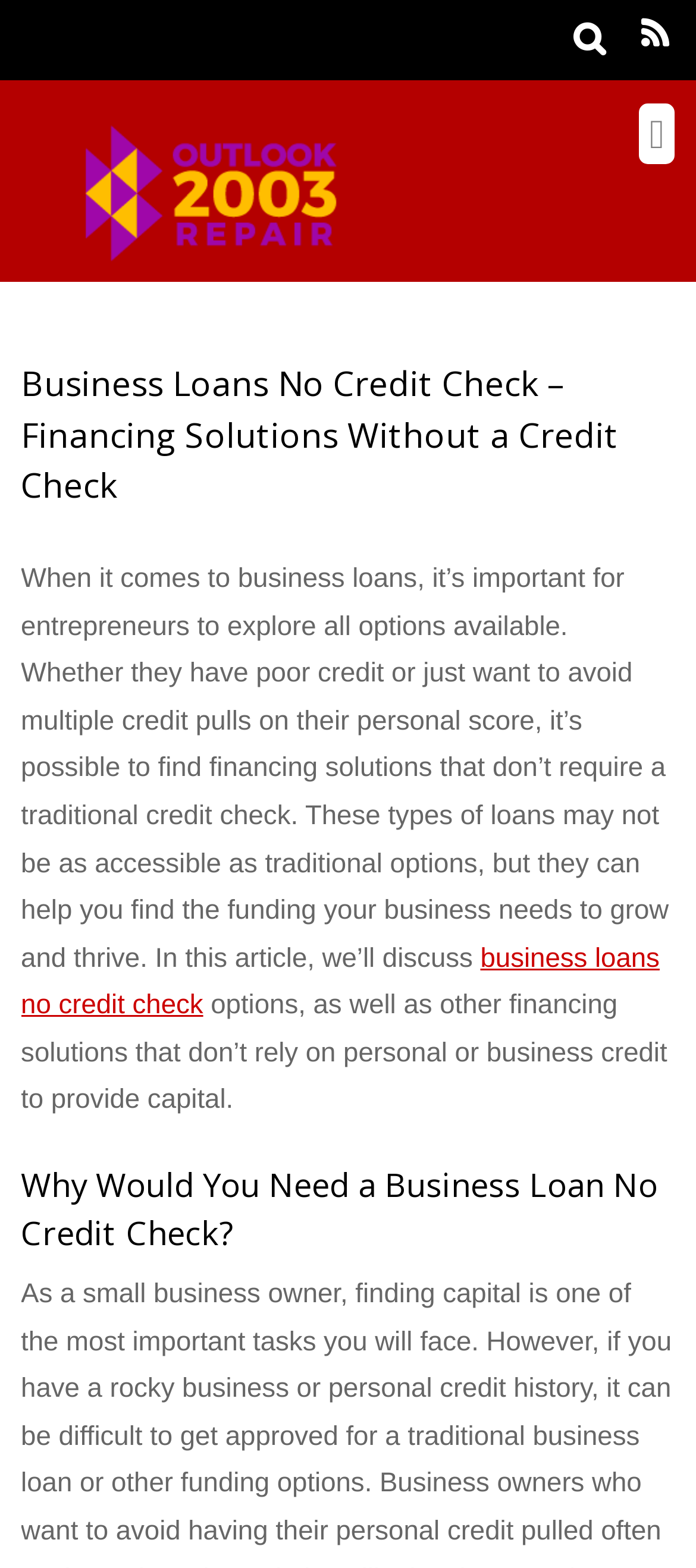Answer succinctly with a single word or phrase:
What is the main topic of this webpage?

Business loans